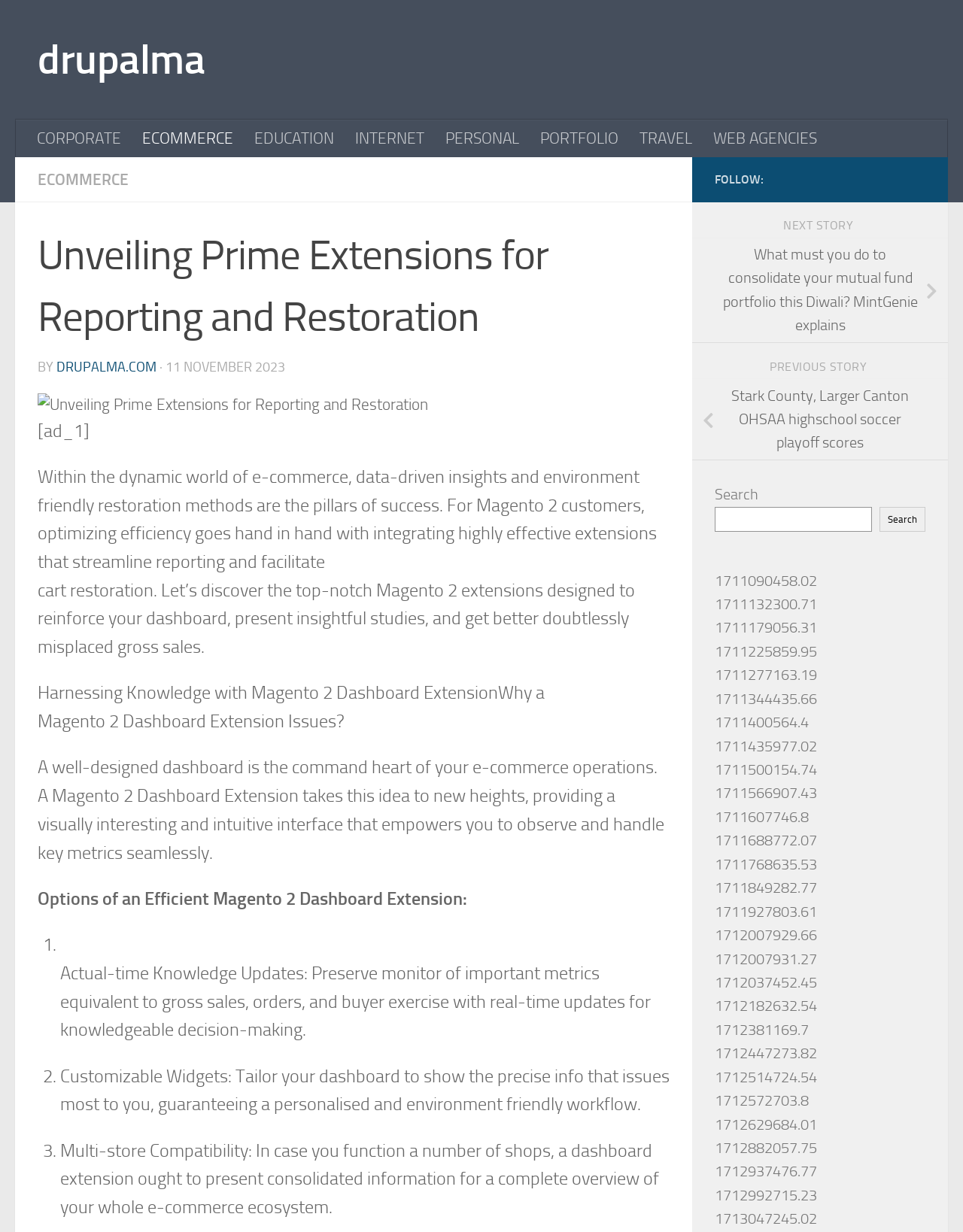What are the features of an efficient Magento 2 Dashboard Extension?
Answer the question with detailed information derived from the image.

The features of an efficient Magento 2 Dashboard Extension can be determined by reading the list of options provided in the article, which includes 'Actual-time Knowledge Updates', 'Customizable Widgets', and 'Multi-store Compatibility'.